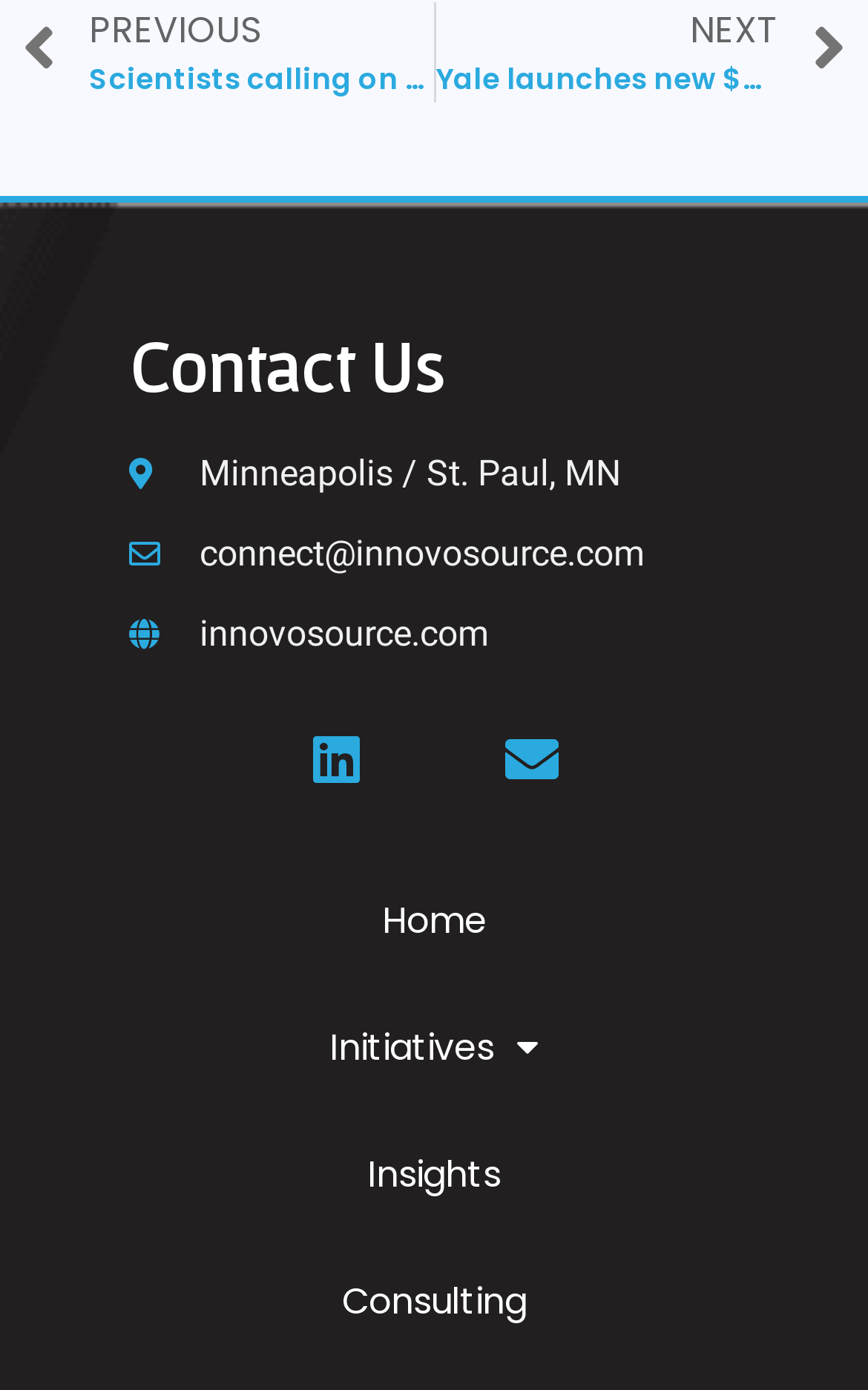How many social media links are there?
Analyze the image and deliver a detailed answer to the question.

I counted the number of social media links by looking at the links with icons, specifically the 'Linkedin' link with a '' icon and the 'Envelope' link with a '' icon, and found that there are two social media links.